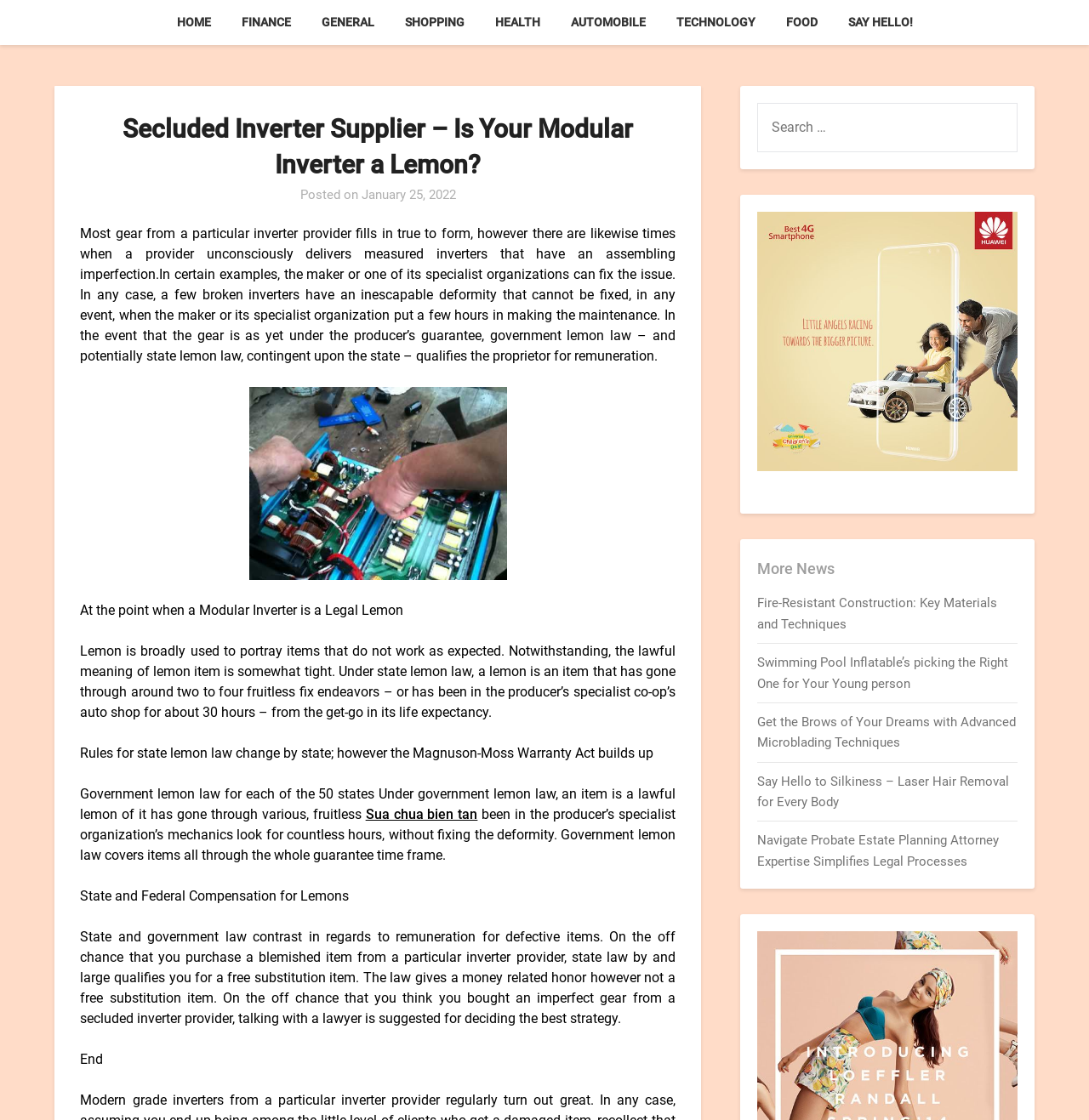Extract the bounding box coordinates of the UI element described by: "Sua chua bien tan". The coordinates should include four float numbers ranging from 0 to 1, e.g., [left, top, right, bottom].

[0.336, 0.72, 0.439, 0.734]